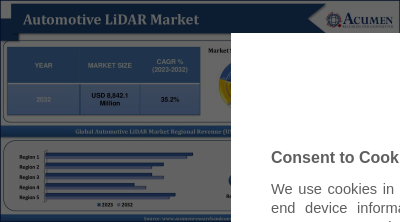Please provide a detailed answer to the question below by examining the image:
How many regions are represented in the bar graph?

The bar graph illustrates the regional revenue contributions from various markets, labeled as Regions 1 to 5, highlighting significant financial projections for each area.